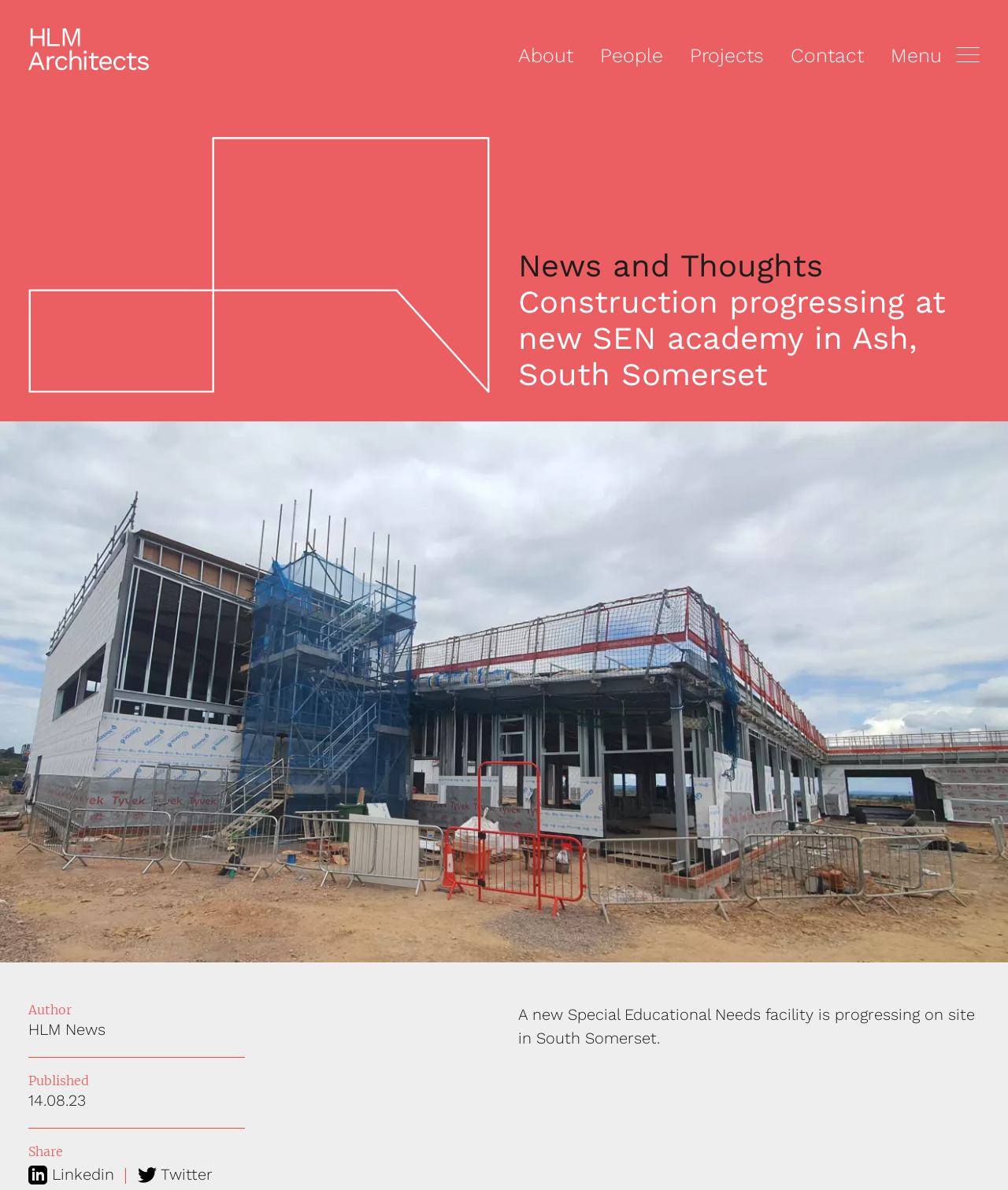Please identify the coordinates of the bounding box for the clickable region that will accomplish this instruction: "Click on the HLM Architects link".

[0.028, 0.024, 0.148, 0.059]